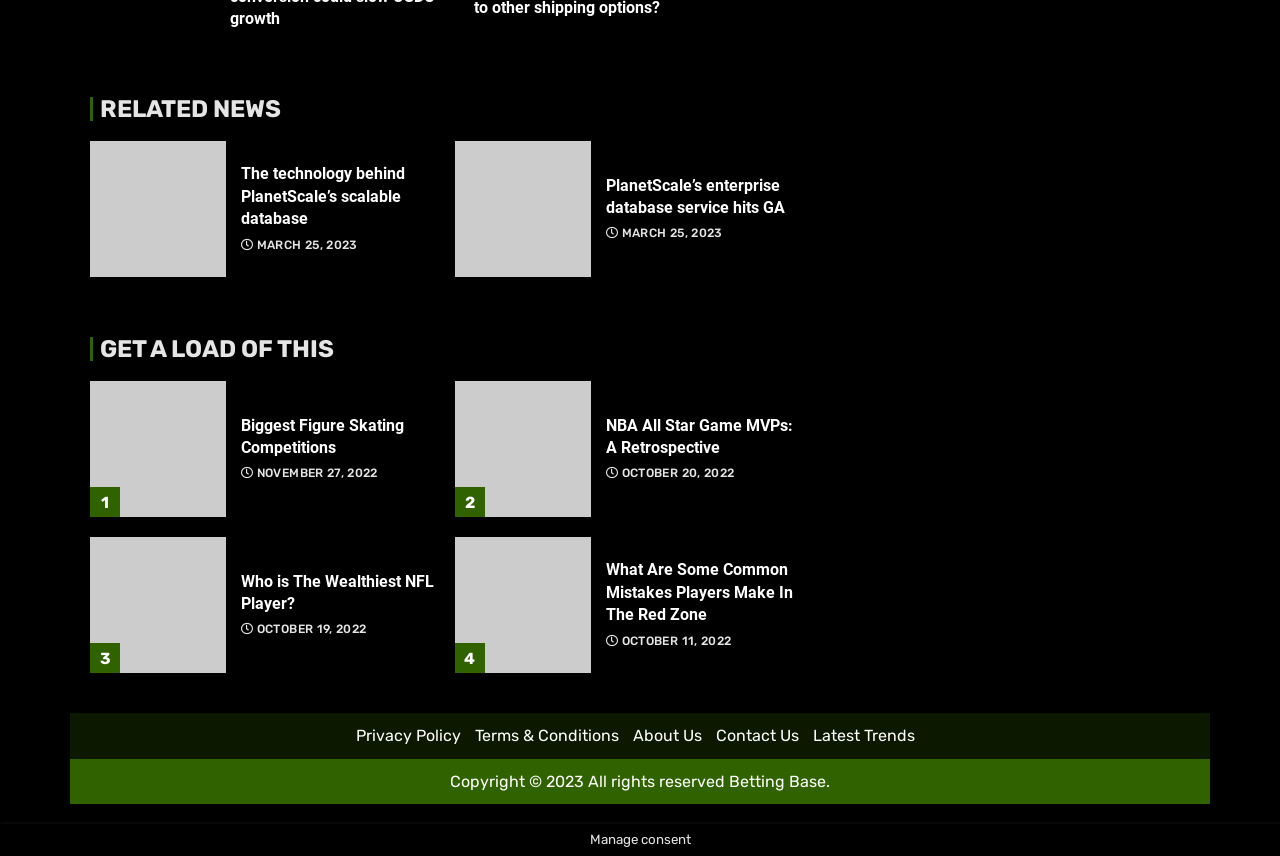Provide the bounding box coordinates of the area you need to click to execute the following instruction: "Read about PlanetScale’s scalable database".

[0.188, 0.191, 0.34, 0.269]